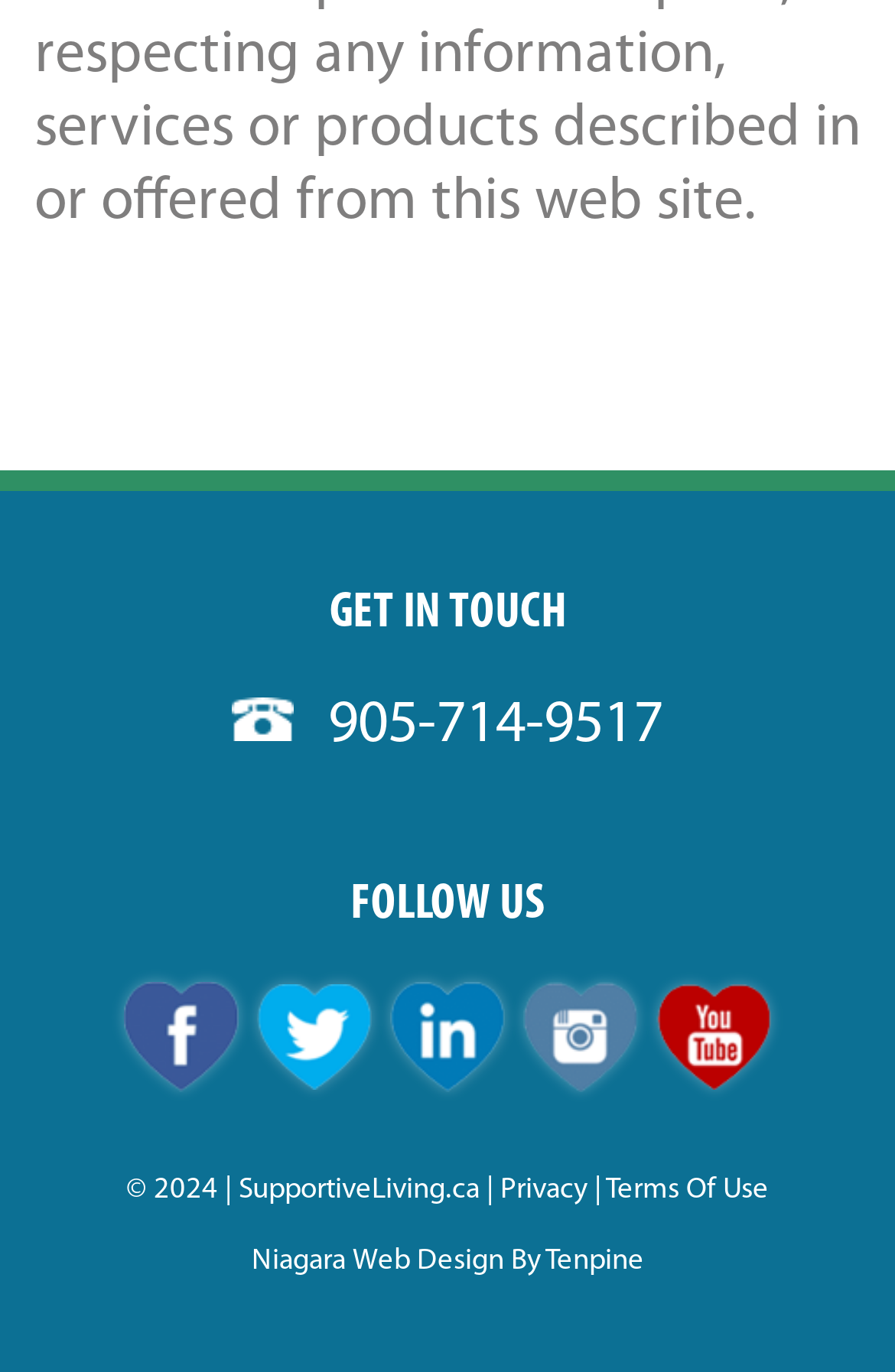Please determine the bounding box coordinates for the element that should be clicked to follow these instructions: "Call the phone number".

[0.038, 0.503, 0.962, 0.557]